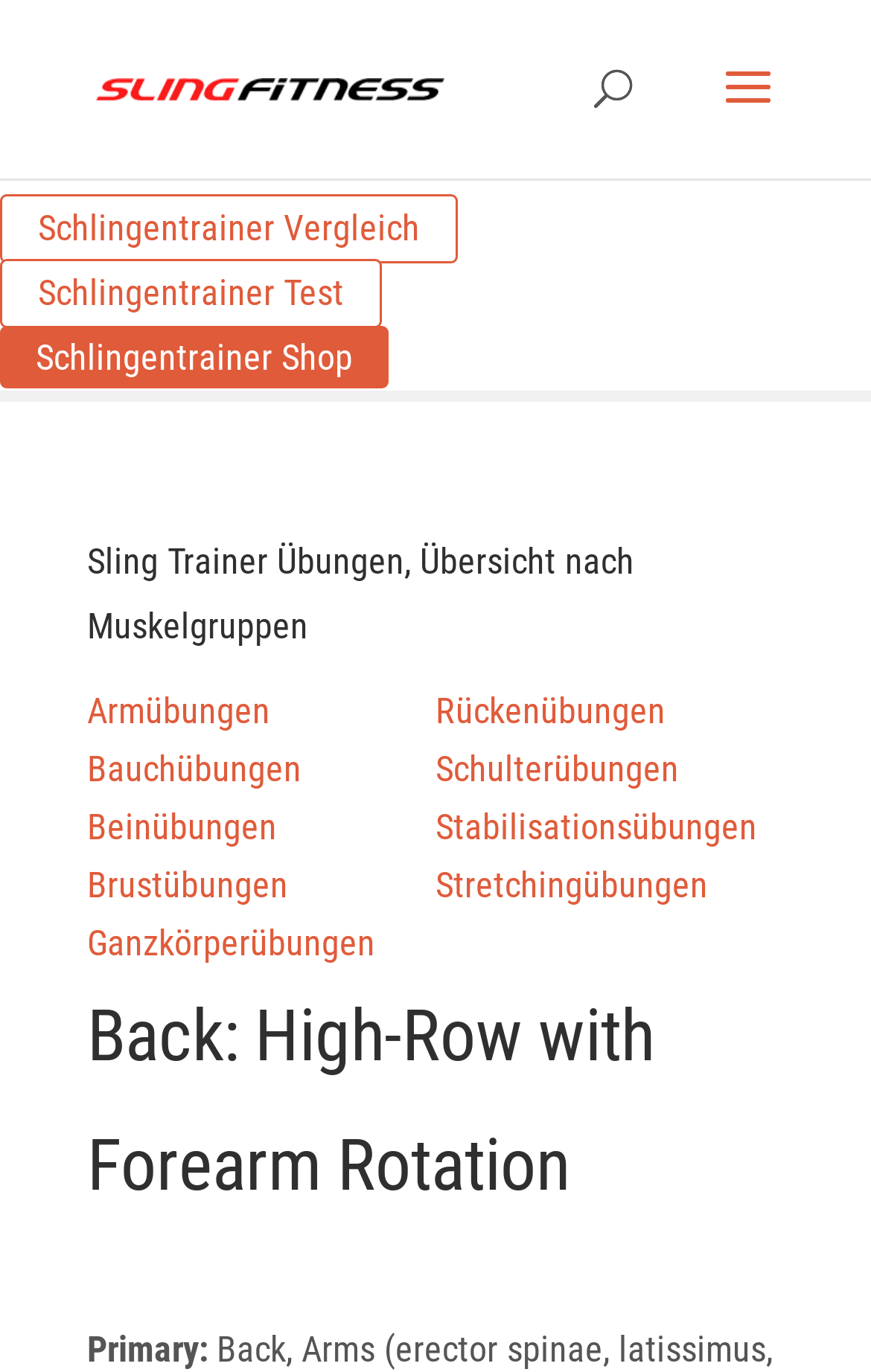Please identify the bounding box coordinates of the element's region that I should click in order to complete the following instruction: "learn about Back: High-Row with Forearm Rotation". The bounding box coordinates consist of four float numbers between 0 and 1, i.e., [left, top, right, bottom].

[0.1, 0.709, 0.9, 0.913]